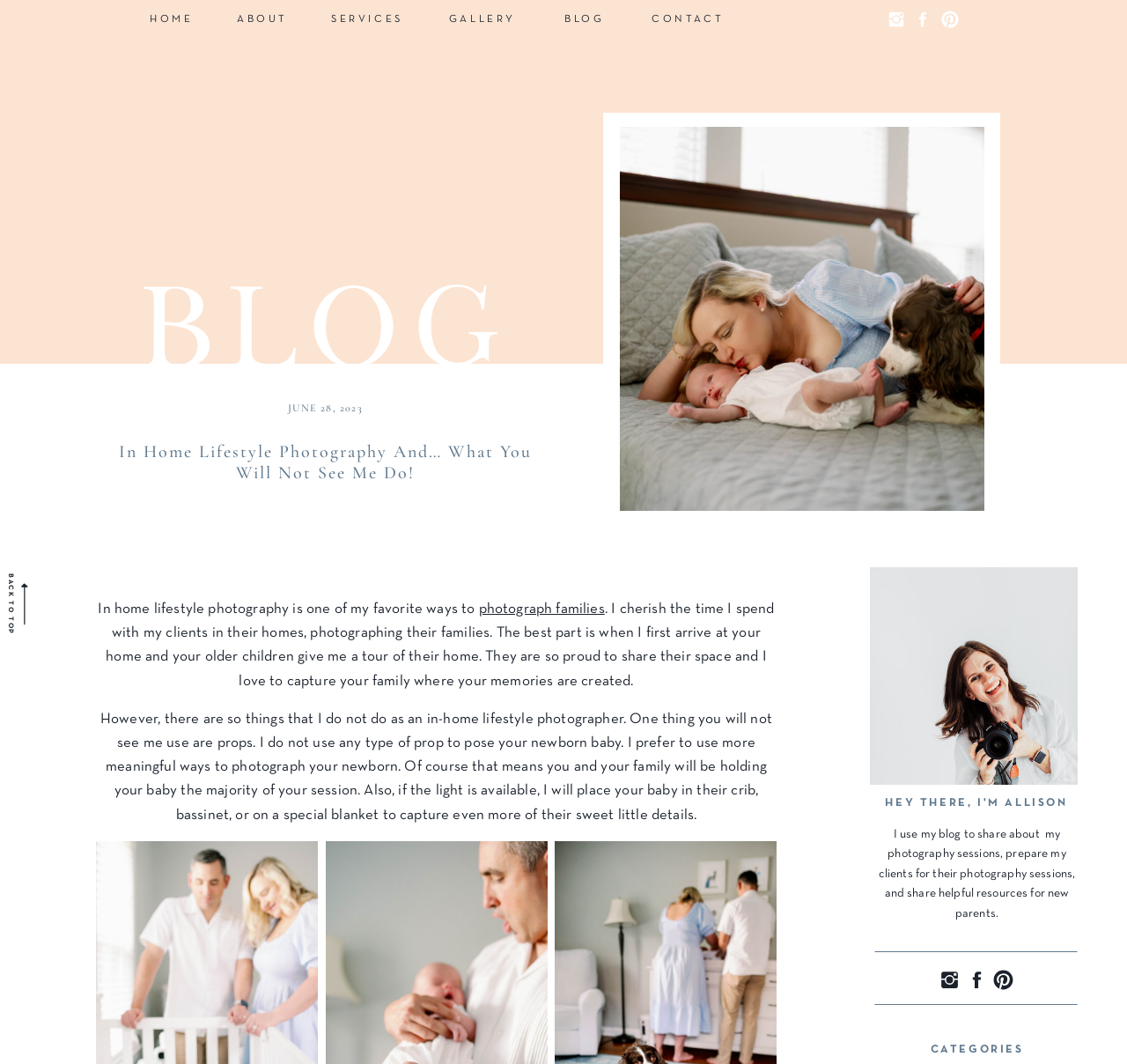What is the author's goal in capturing family moments?
Refer to the image and provide a detailed answer to the question.

The webpage suggests that the author's goal is to capture memories and special moments for the families they work with. The author mentions that they love to capture families where their memories are created, implying that the goal is to preserve these moments for the families to treasure.